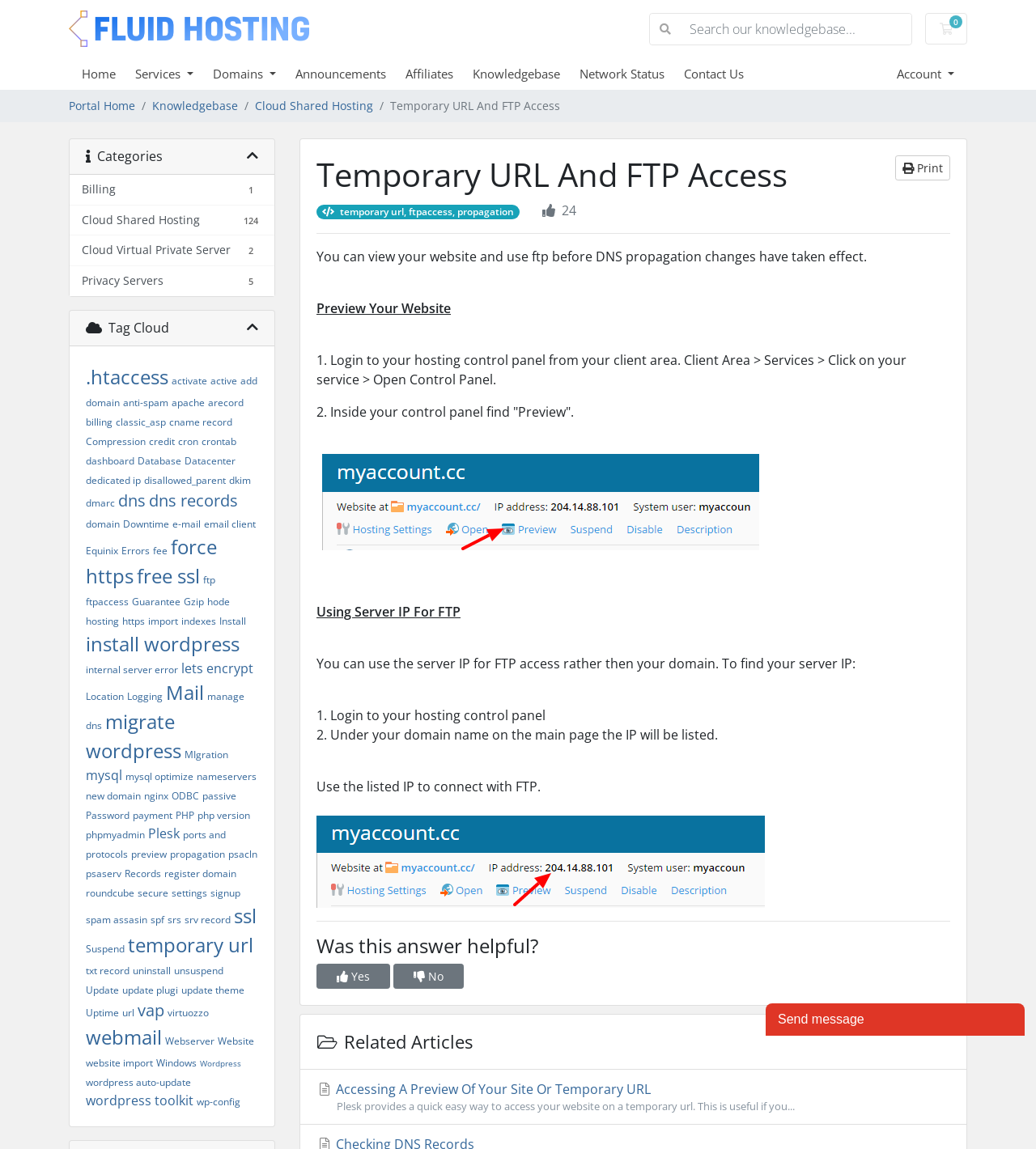Find the bounding box of the web element that fits this description: "Cloud Shared Hosting".

[0.246, 0.085, 0.36, 0.1]